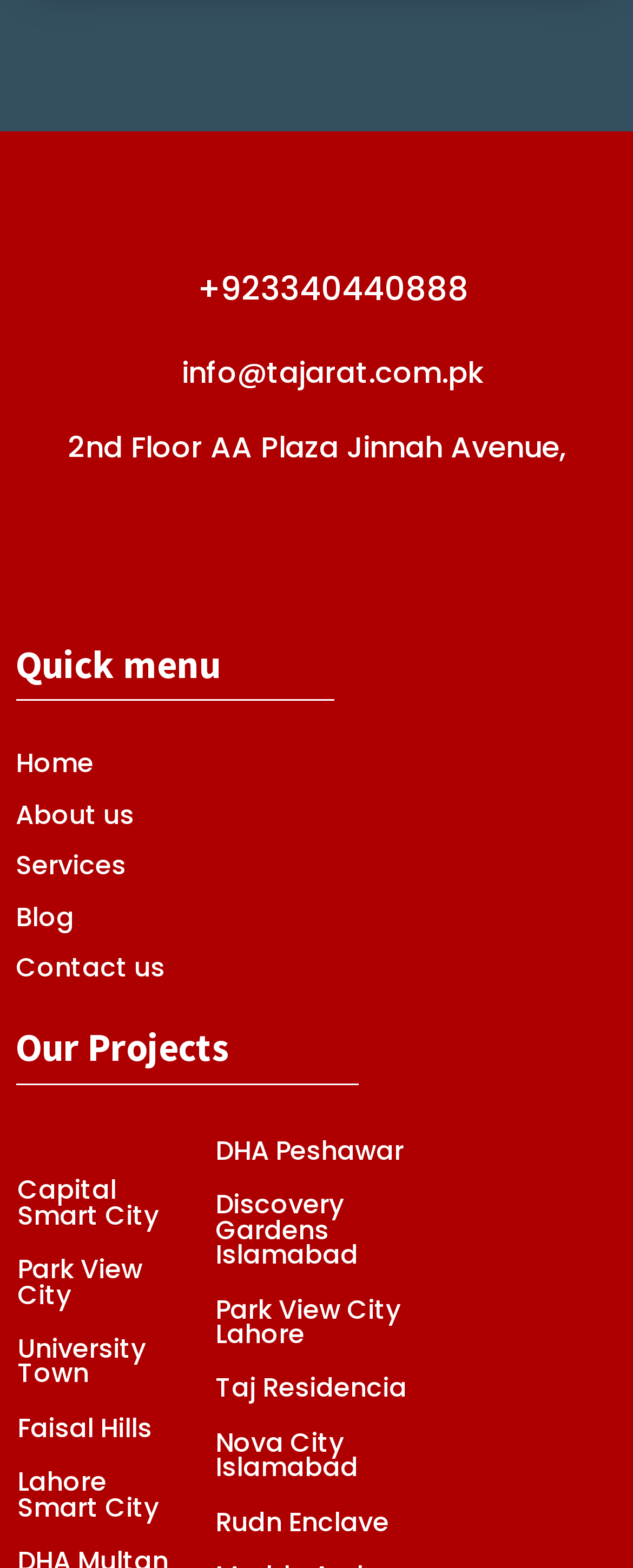Please identify the bounding box coordinates of the region to click in order to complete the given instruction: "Check the Contact us page". The coordinates should be four float numbers between 0 and 1, i.e., [left, top, right, bottom].

[0.025, 0.606, 0.261, 0.629]